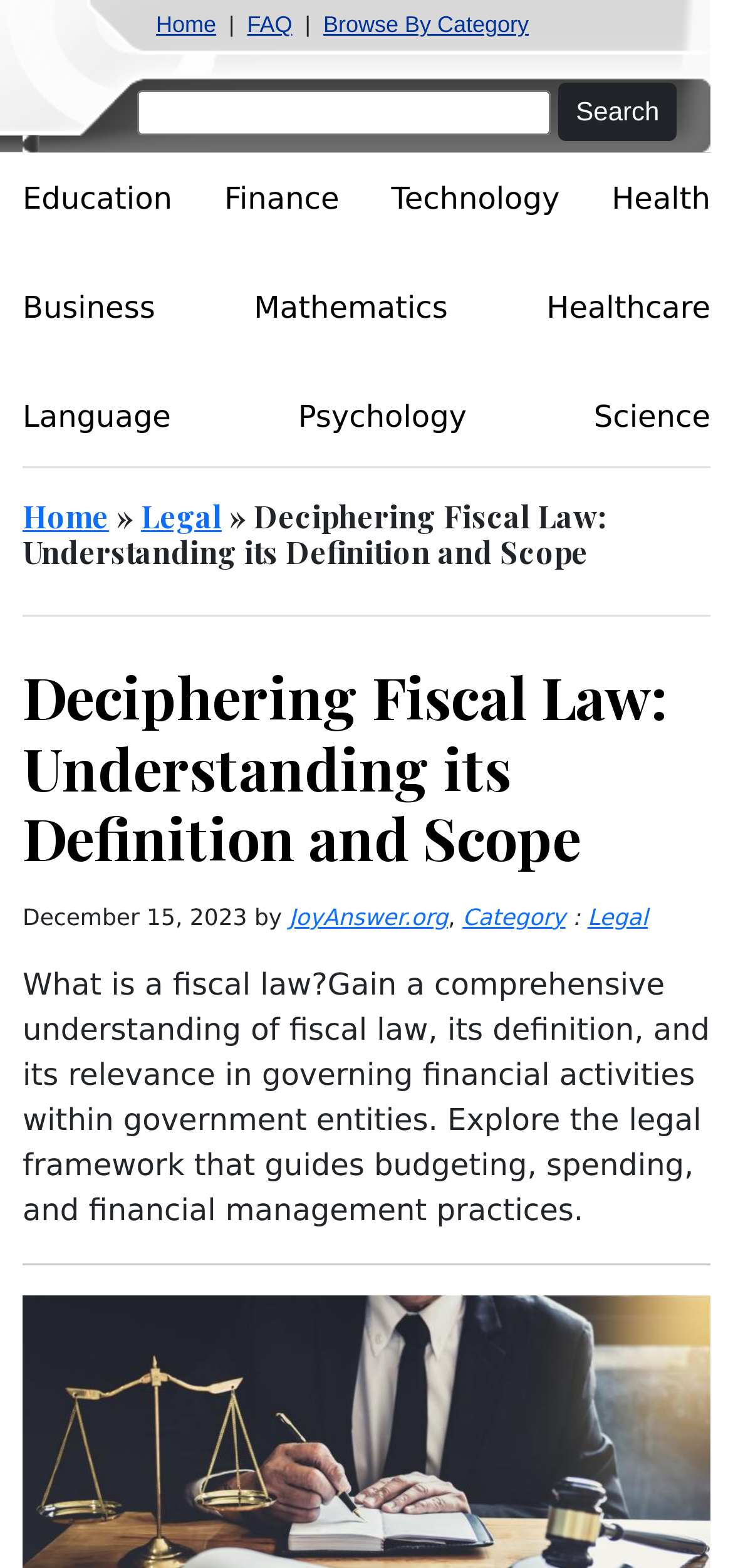Please identify the bounding box coordinates of the element I need to click to follow this instruction: "Read about Deciphering Fiscal Law".

[0.031, 0.959, 0.969, 0.982]